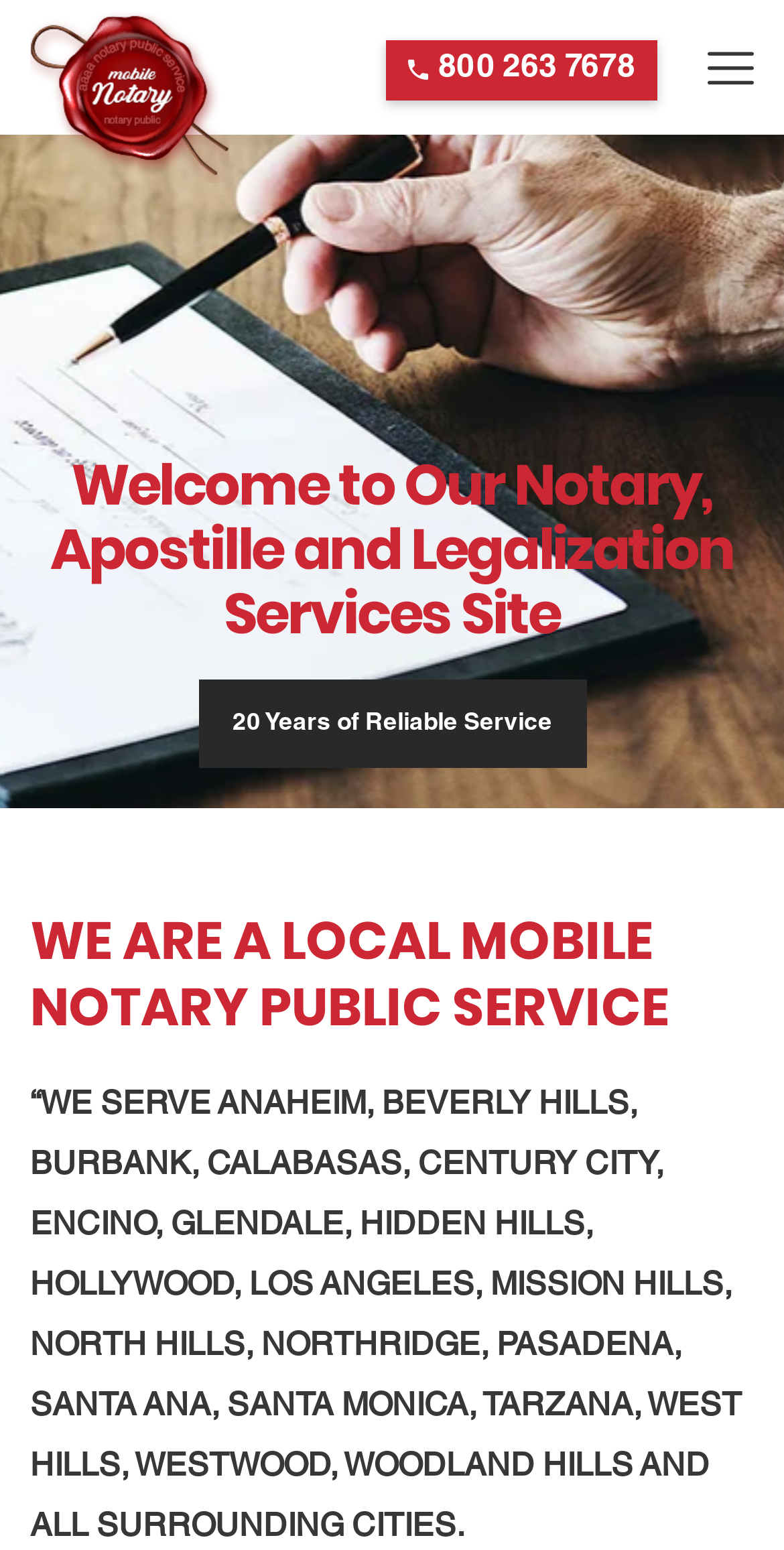Construct a comprehensive caption that outlines the webpage's structure and content.

The webpage is about a notary and apostille service, specifically highlighting their 20 years of reliable service. At the top left corner, there is a logo image with the text "Logo - Mobile Notary" and a link to it. Next to the logo, there is a phone number "800 263 7678" with a call icon. 

Below the logo and phone number, there is a heading that welcomes visitors to the notary, apostille, and legalization services site. Underneath this heading, there is a subheading that emphasizes the company's 20 years of reliable service. 

Further down, there is a prominent heading that announces the company as a local mobile notary public service. Below this heading, there is a paragraph of text that lists the cities and areas they serve, including Anaheim, Beverly Hills, Burbank, Calabasas, and many others.